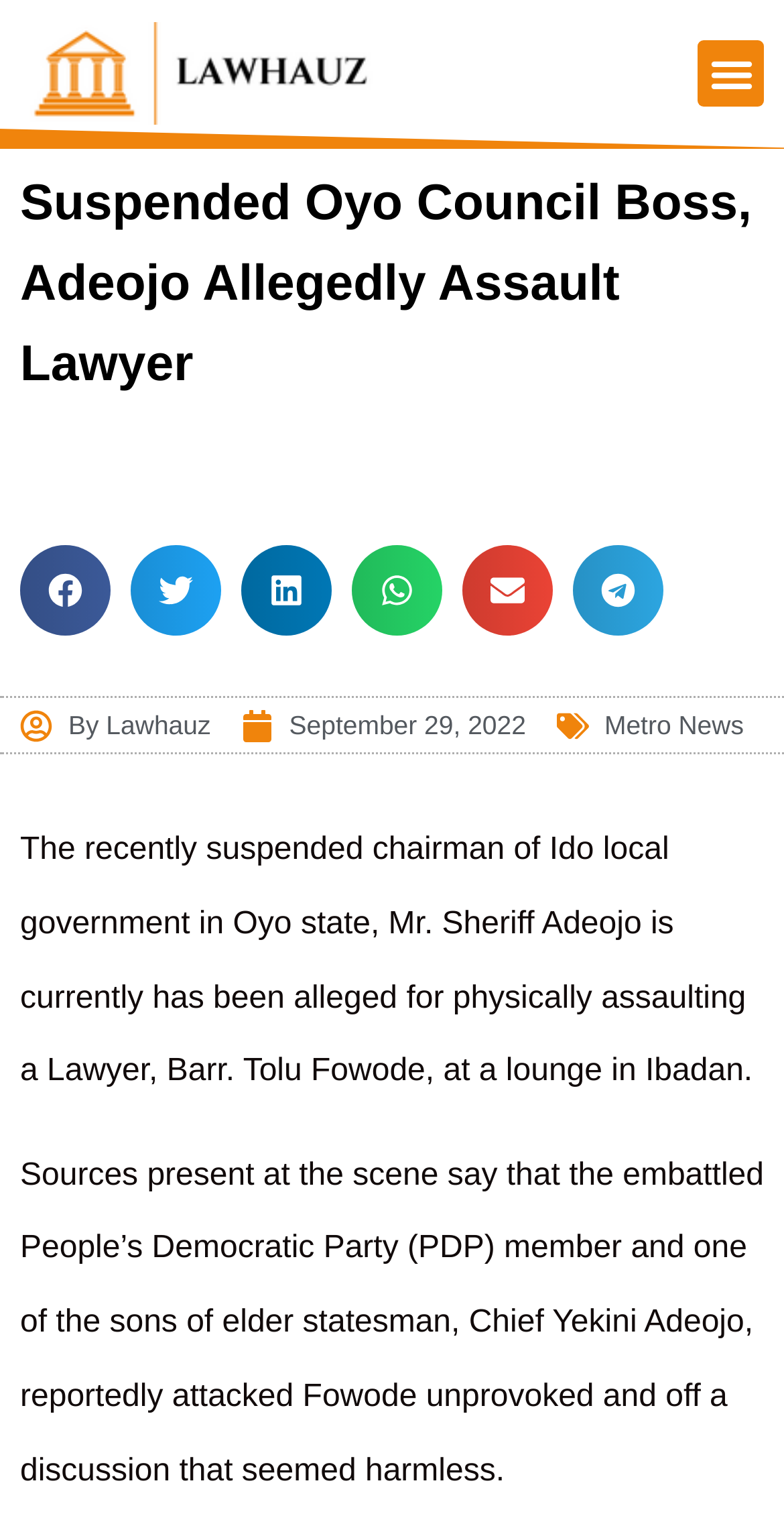Use a single word or phrase to answer the question:
What is the party affiliation of Mr. Sheriff Adeojo?

PDP